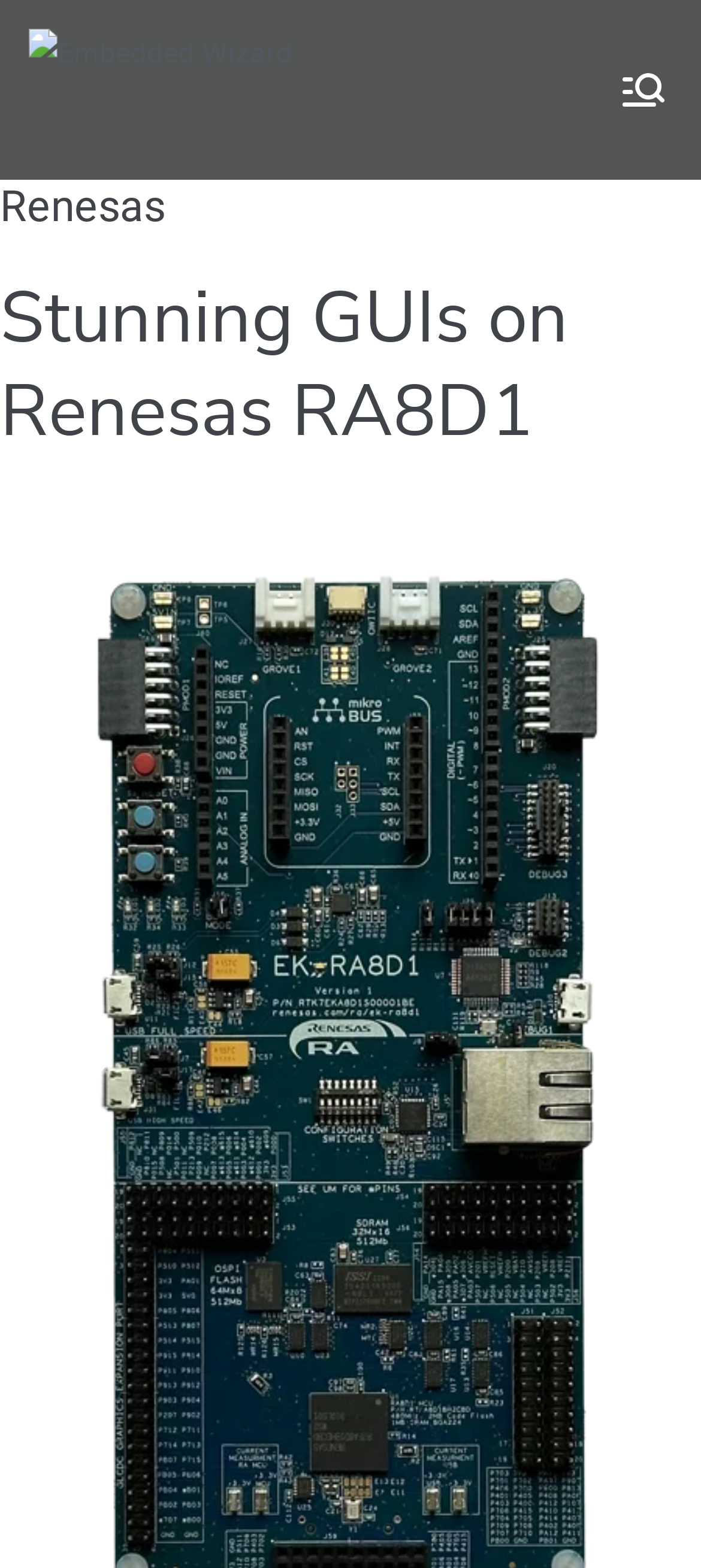Generate the main heading text from the webpage.

Stunning GUIs on Renesas RA8D1